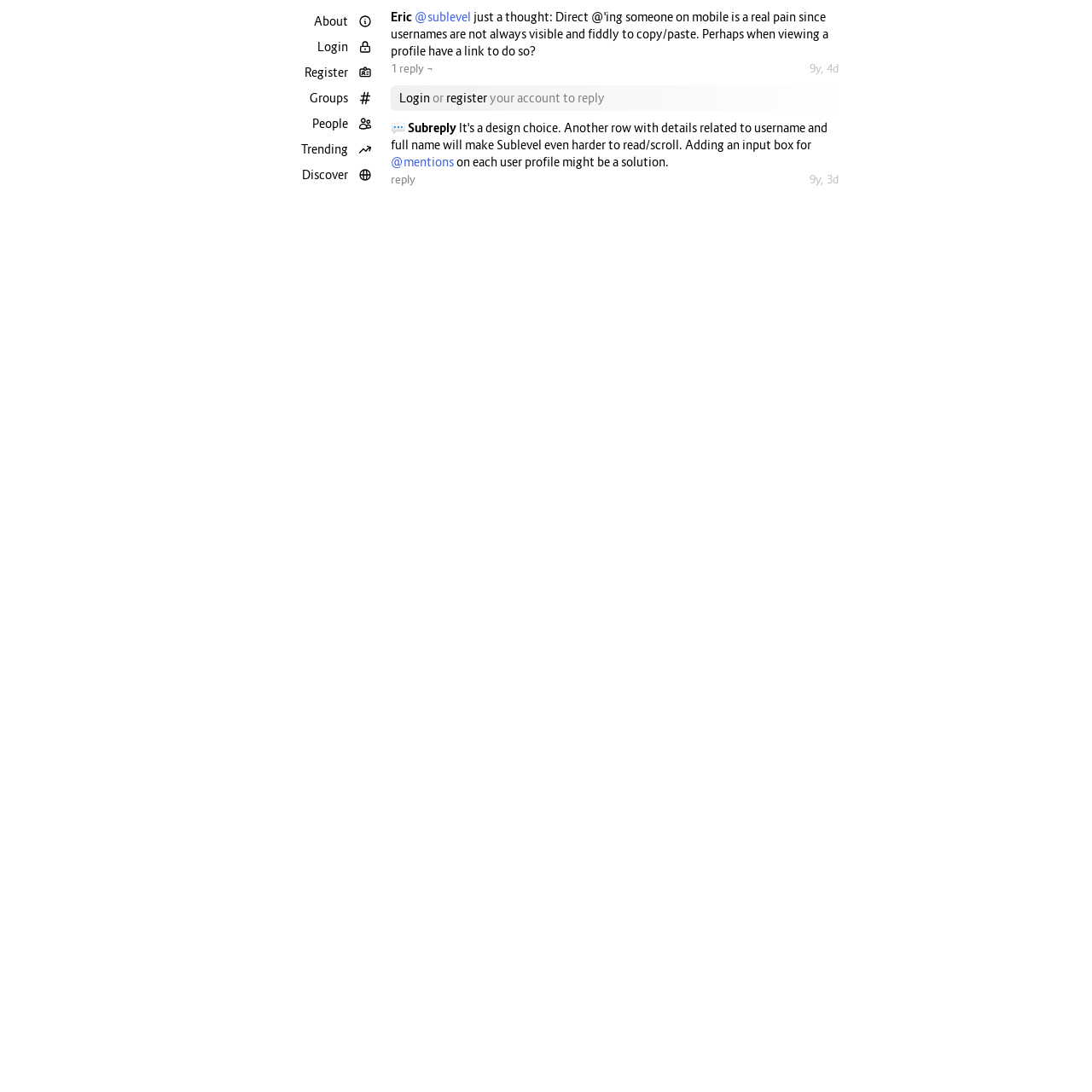Bounding box coordinates are specified in the format (top-left x, top-left y, bottom-right x, bottom-right y). All values are floating point numbers bounded between 0 and 1. Please provide the bounding box coordinate of the region this sentence describes: 1 reply ¬

[0.357, 0.055, 0.396, 0.07]